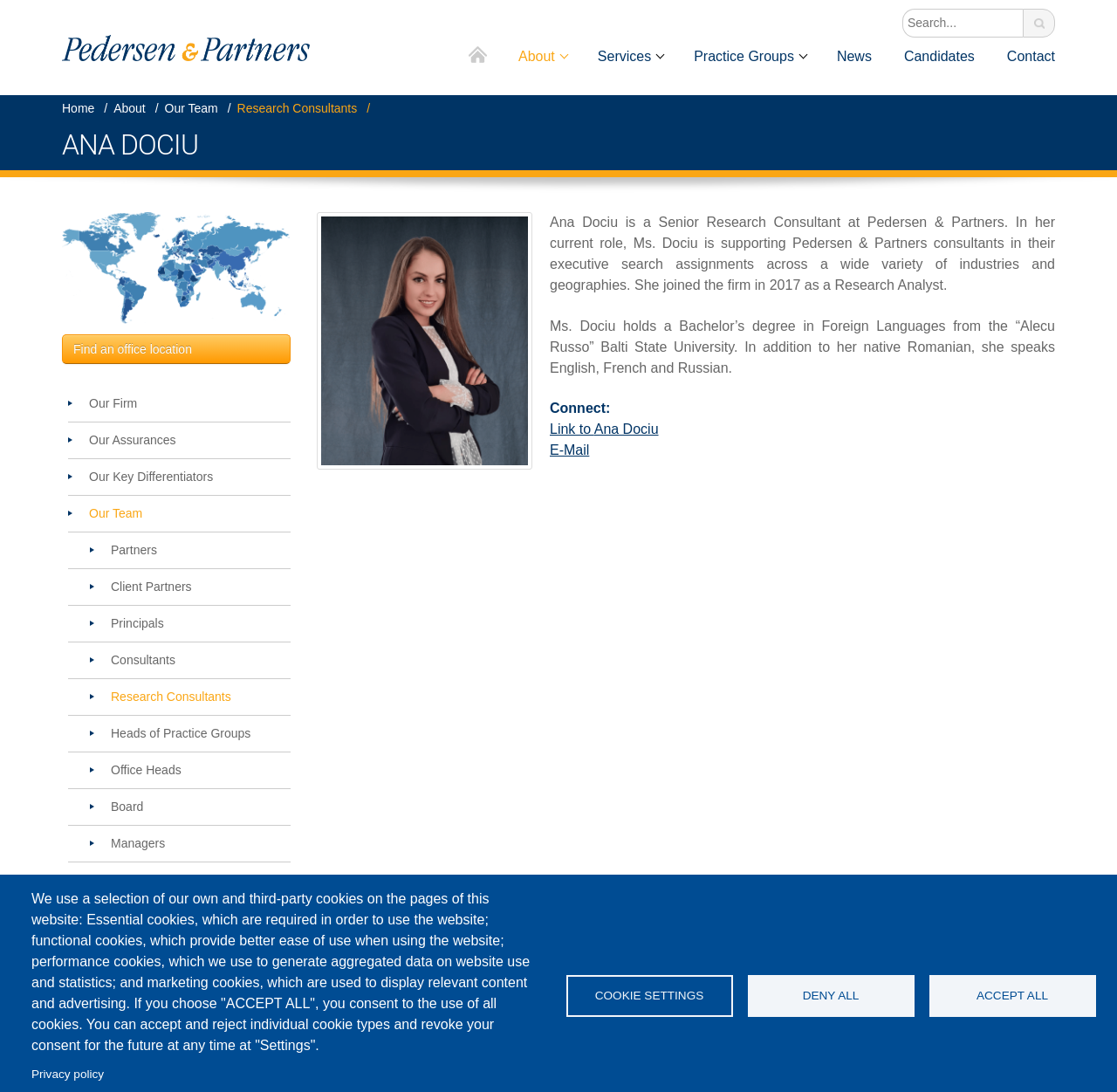Using the format (top-left x, top-left y, bottom-right x, bottom-right y), provide the bounding box coordinates for the described UI element. All values should be floating point numbers between 0 and 1: Privacy policy

[0.028, 0.973, 0.093, 0.994]